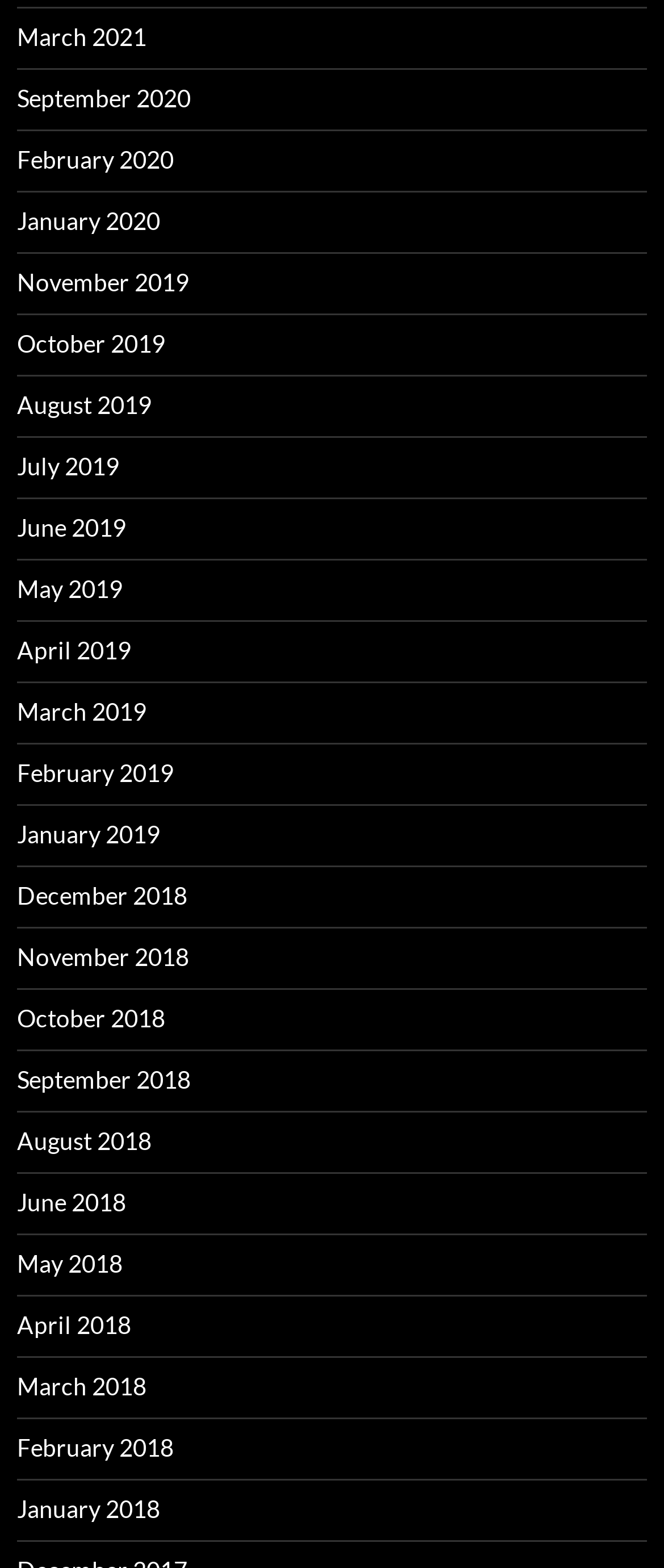Please answer the following question as detailed as possible based on the image: 
How many links are there in total?

By counting the number of links in the list, I can see that there are 30 links in total, each representing a different month from 2018 to 2021.